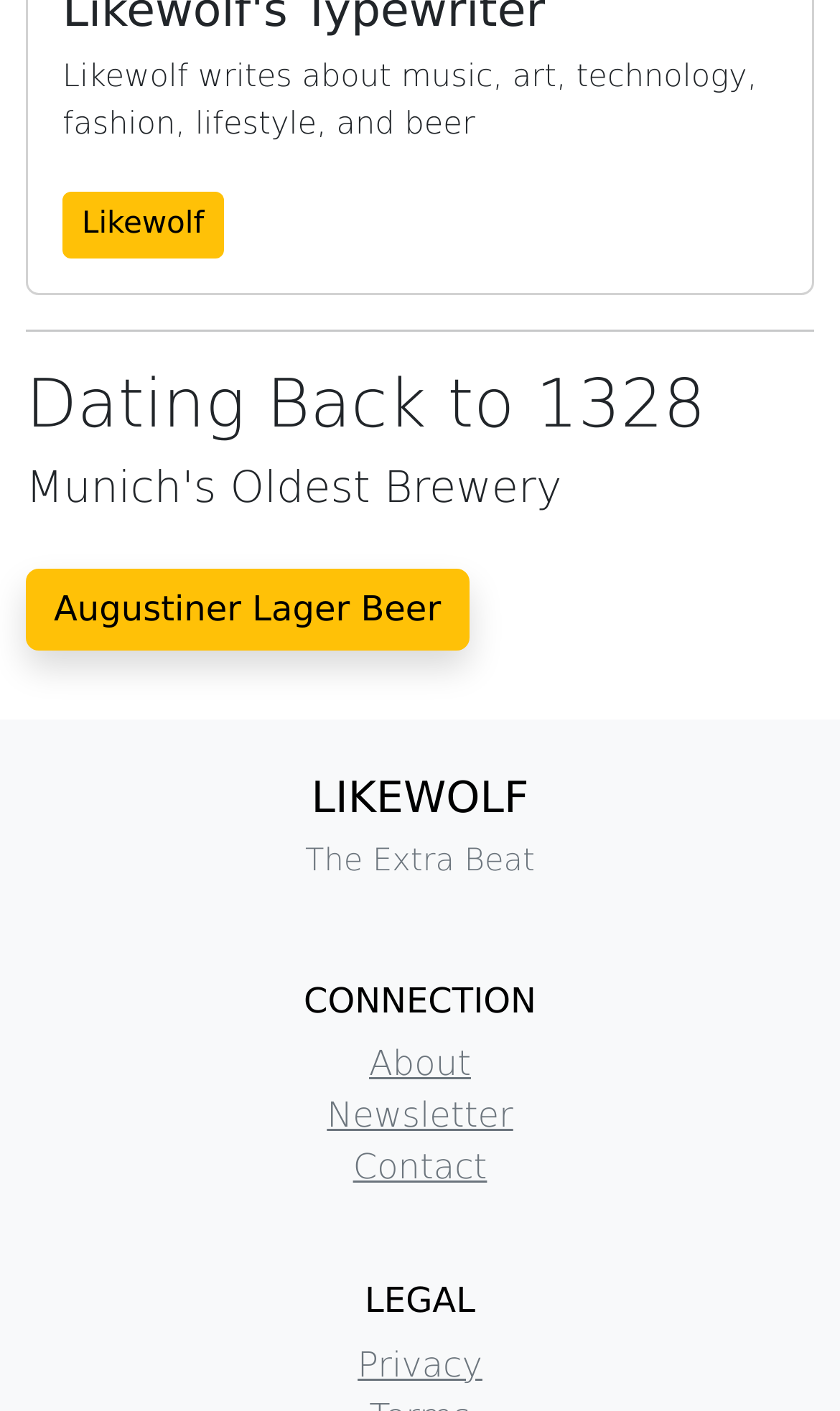Please specify the bounding box coordinates of the element that should be clicked to execute the given instruction: 'go to the About page'. Ensure the coordinates are four float numbers between 0 and 1, expressed as [left, top, right, bottom].

[0.439, 0.74, 0.561, 0.769]